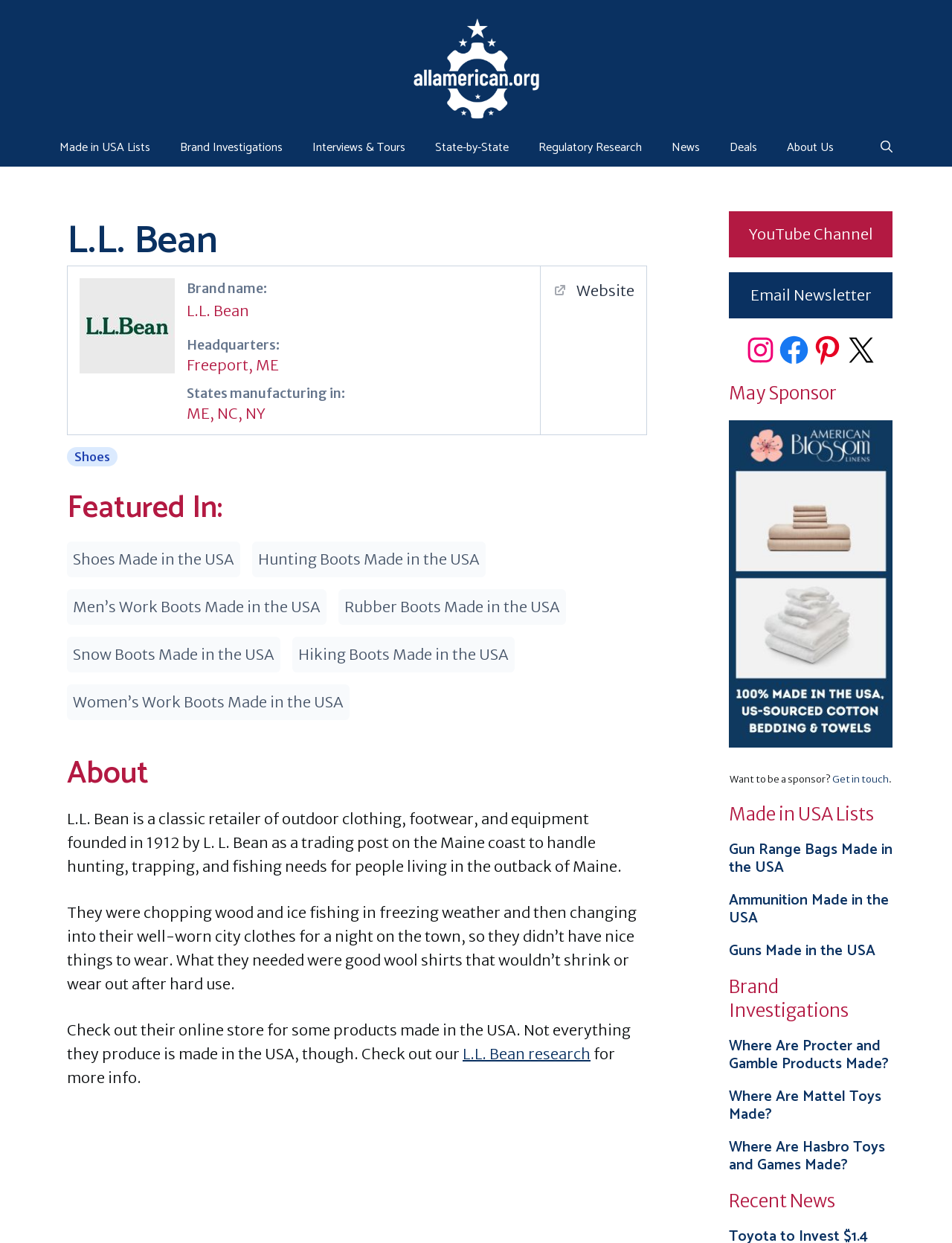Analyze and describe the webpage in a detailed narrative.

The webpage is about L.L. Bean, a classic retailer of outdoor clothing, footwear, and equipment. At the top, there is a banner with the site's name "AllAmerican.org" and a logo. Below the banner, there is a primary navigation menu with links to various sections, including "Made in USA Lists", "Brand Investigations", "Interviews & Tours", "State-by-State", "Regulatory Research", "News", "Deals", and "About Us".

The main content area is divided into several sections. The first section has a heading "L.L. Bean" and provides information about the brand, including its headquarters and states where it manufactures products. There is also a link to the company's website and a featured section with links to products made in the USA.

Below this section, there are several links to related topics, including "Shoes Made in the USA", "Hunting Boots Made in the USA", and "Women's Work Boots Made in the USA". There is also a section with a heading "About" that provides a brief history of L.L. Bean and its products.

On the right side of the page, there are links to the site's social media profiles, including YouTube, Email Newsletter, Instagram, Facebook, Pinterest, and a link to close the section. Below this, there is a section with a heading "May Sponsor" and a figure with a caption "Want to be a sponsor?" and a link to "Get in touch".

Further down the page, there are sections with headings "Made in USA Lists", "Brand Investigations", and "Recent News", each with links to related articles and topics.